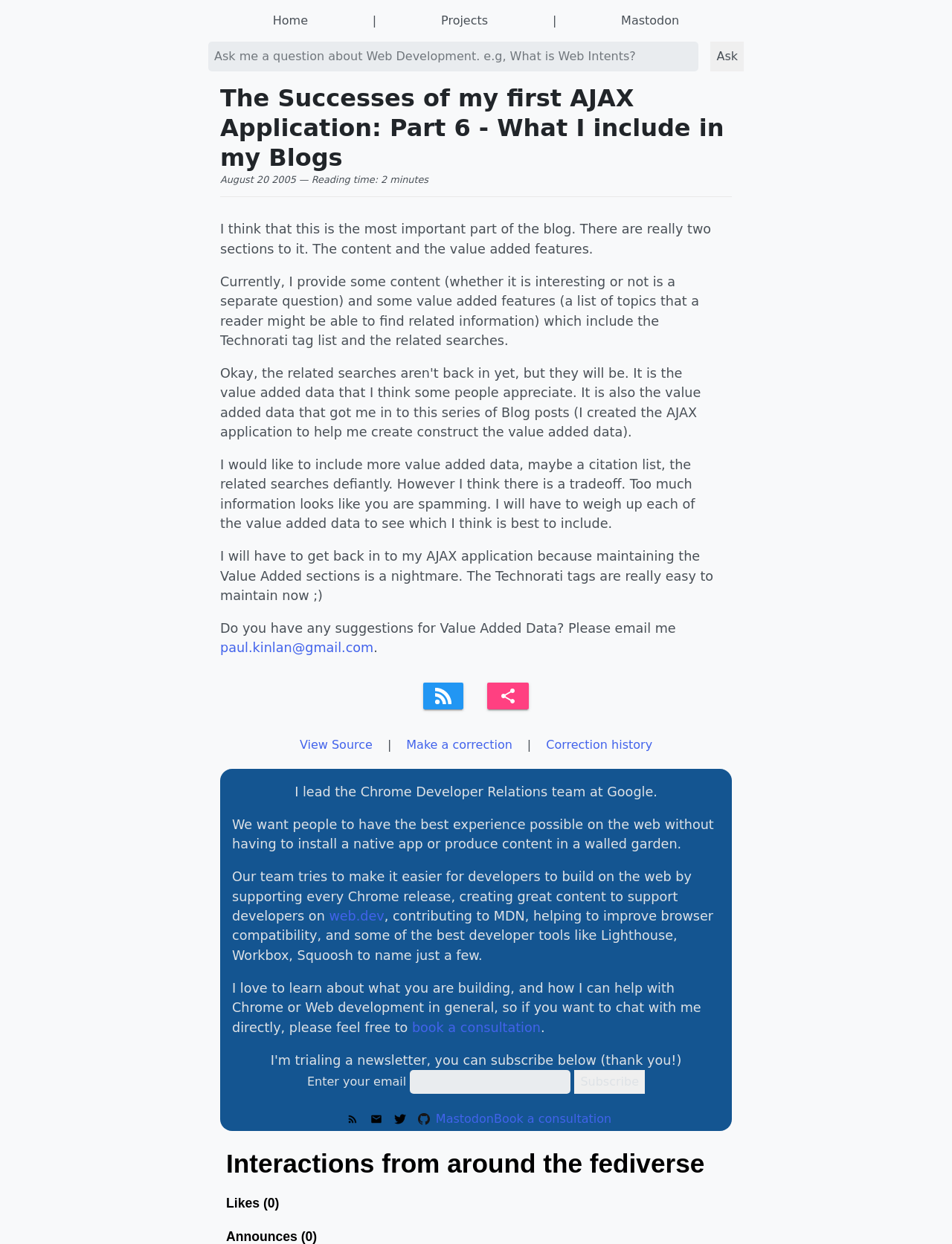Identify the bounding box coordinates of the section that should be clicked to achieve the task described: "Learn about 'Accreditations'".

None